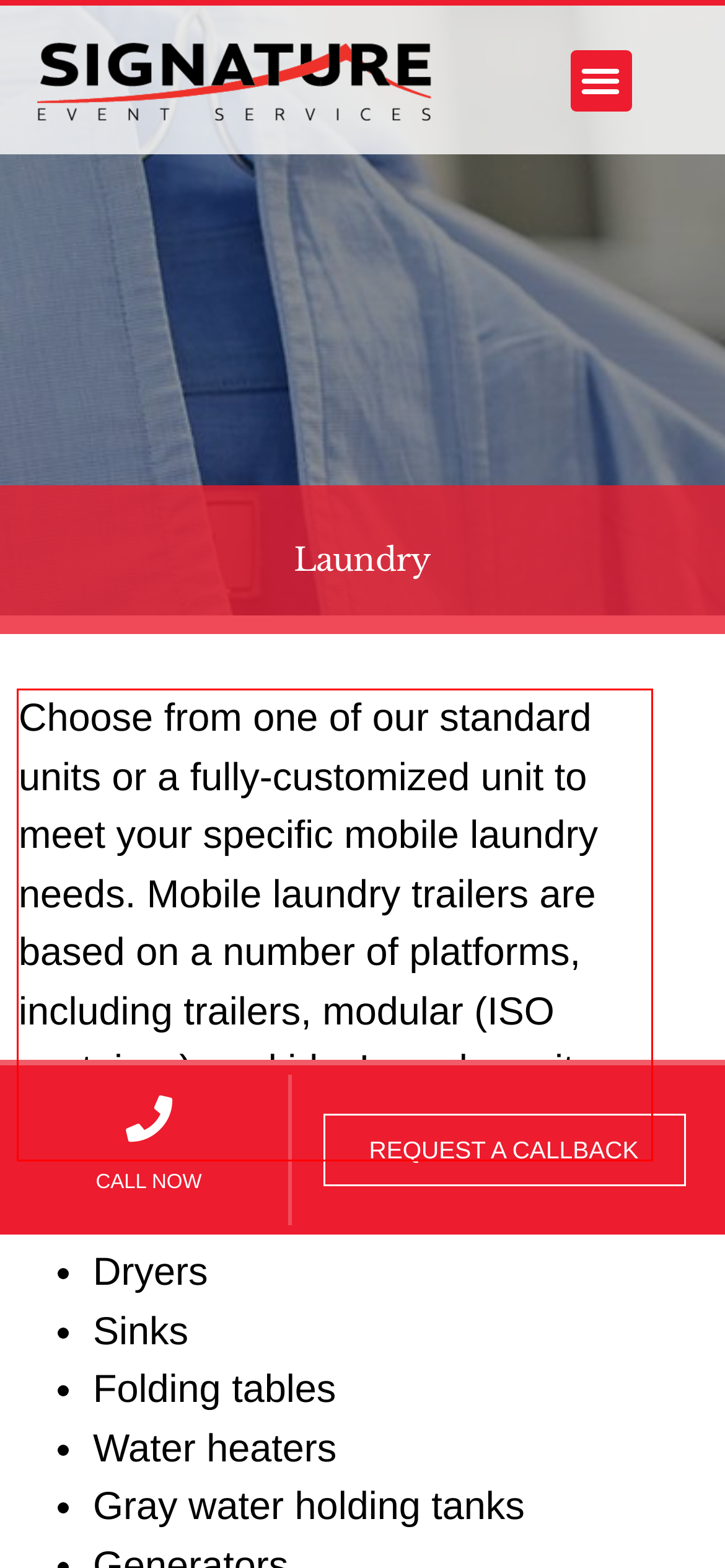Perform OCR on the text inside the red-bordered box in the provided screenshot and output the content.

Choose from one of our standard units or a fully-customized unit to meet your specific mobile laundry needs. Mobile laundry trailers are based on a number of platforms, including trailers, modular (ISO container) or skids. Laundry units can include: